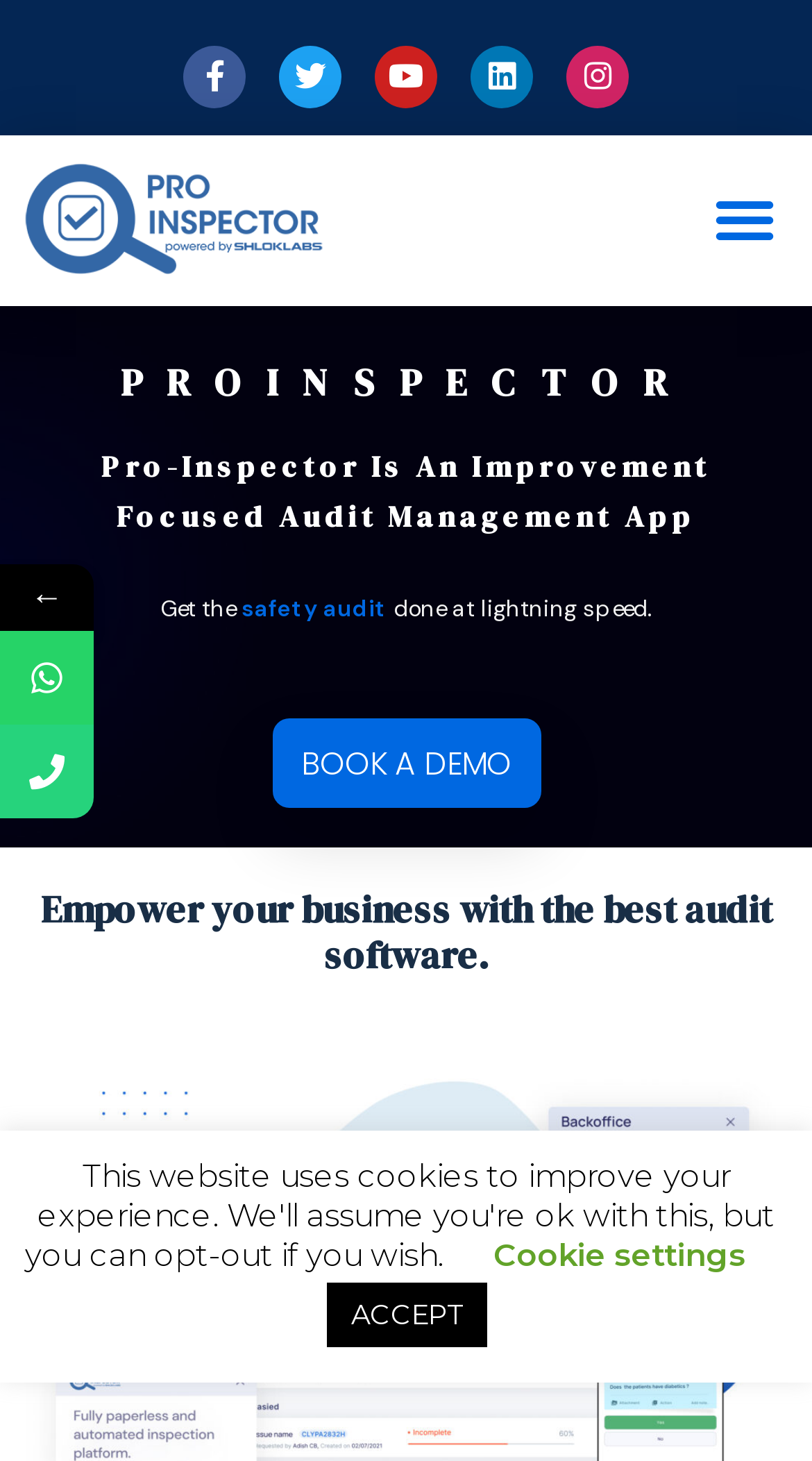Can you specify the bounding box coordinates of the area that needs to be clicked to fulfill the following instruction: "learn about Virtue"?

None